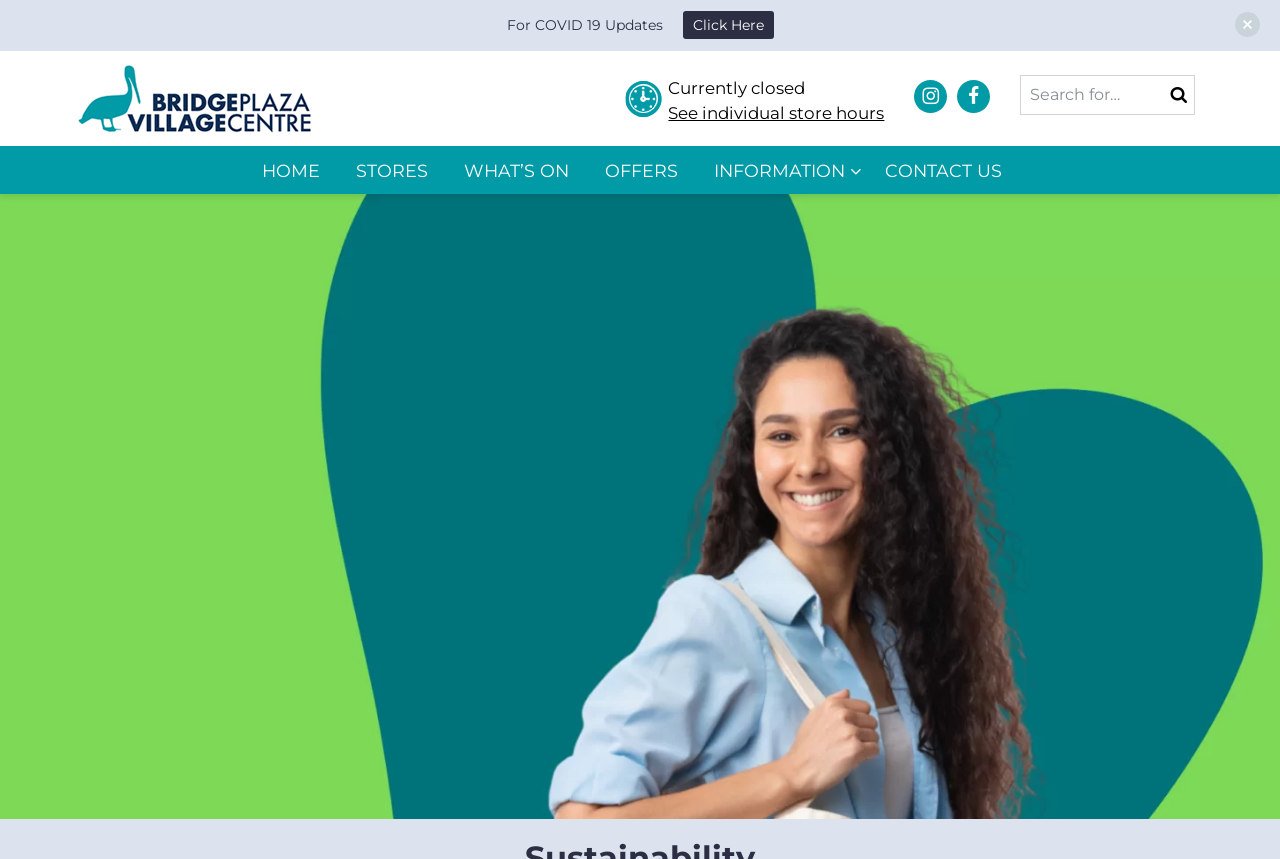Provide the bounding box coordinates in the format (top-left x, top-left y, bottom-right x, bottom-right y). All values are floating point numbers between 0 and 1. Determine the bounding box coordinate of the UI element described as: equipment Exhibition

None